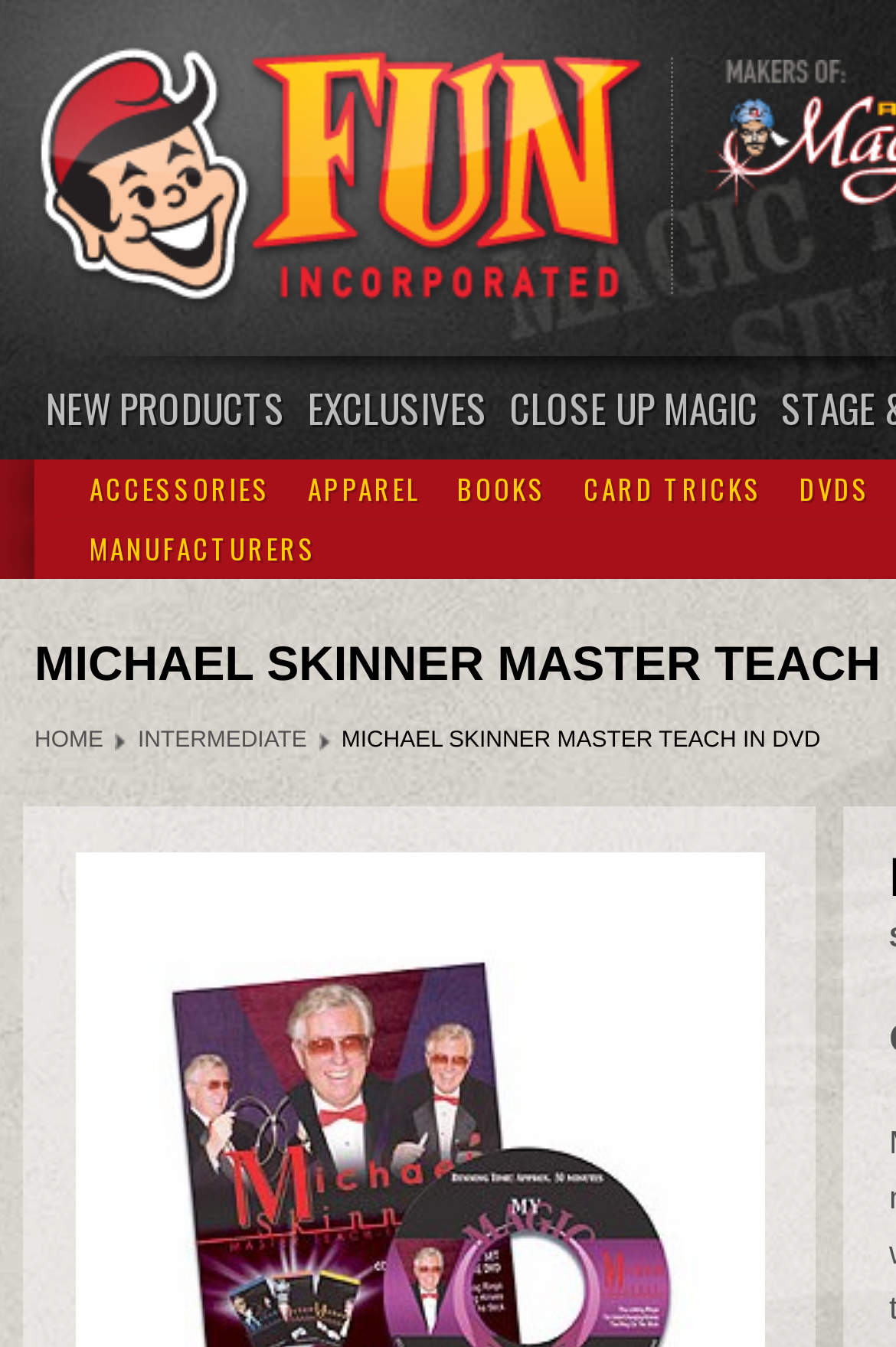What is the navigation option to go back to the homepage?
Please provide a detailed and thorough answer to the question.

I found a link element with the text 'HOME' which is likely to be the navigation option to go back to the homepage.